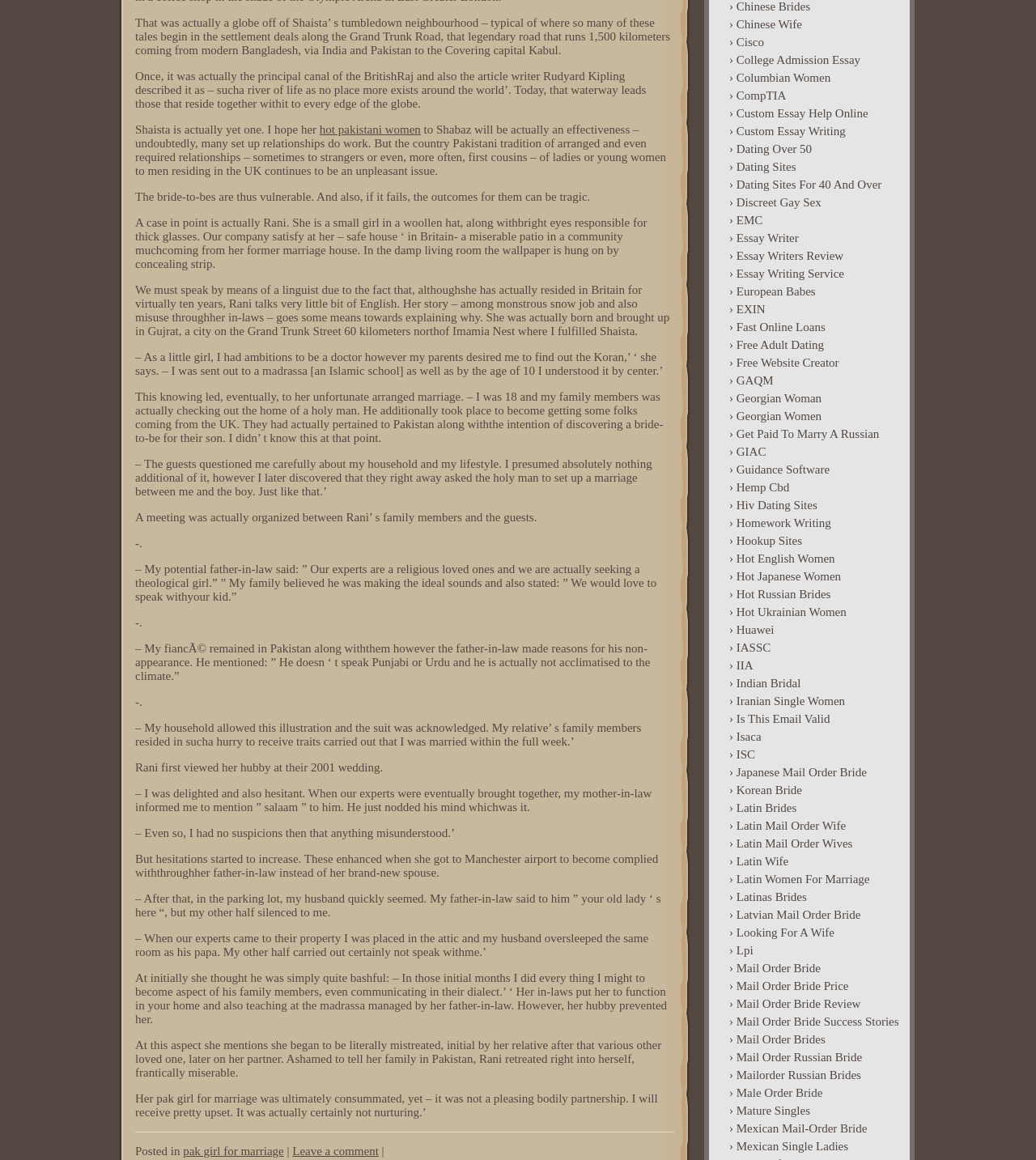Review the image closely and give a comprehensive answer to the question: How old was Rani when she got married?

The article states that Rani was 18 years old when she got married to a man from the UK, as arranged by her family.